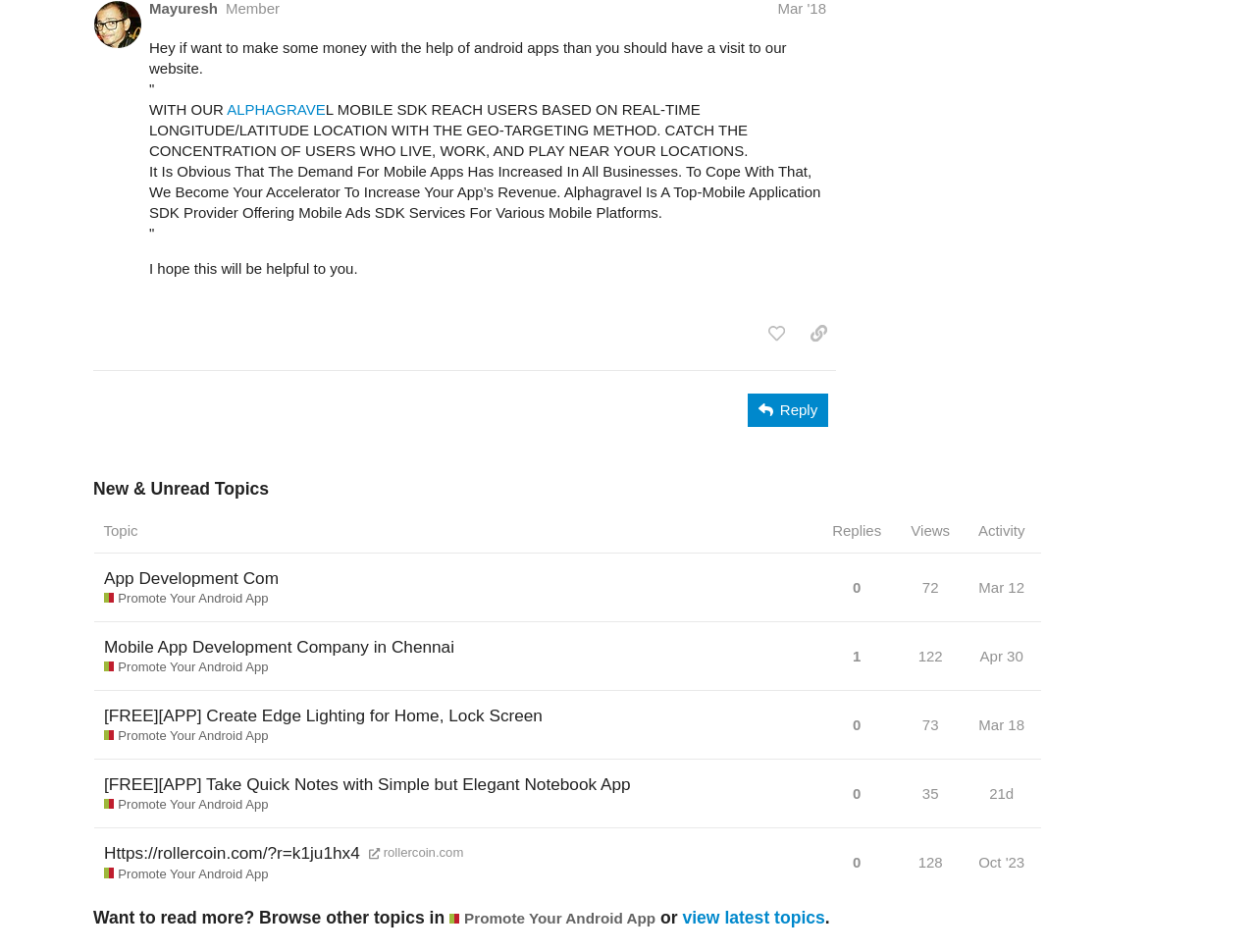Provide the bounding box for the UI element matching this description: "App Development Com".

[0.083, 0.582, 0.222, 0.633]